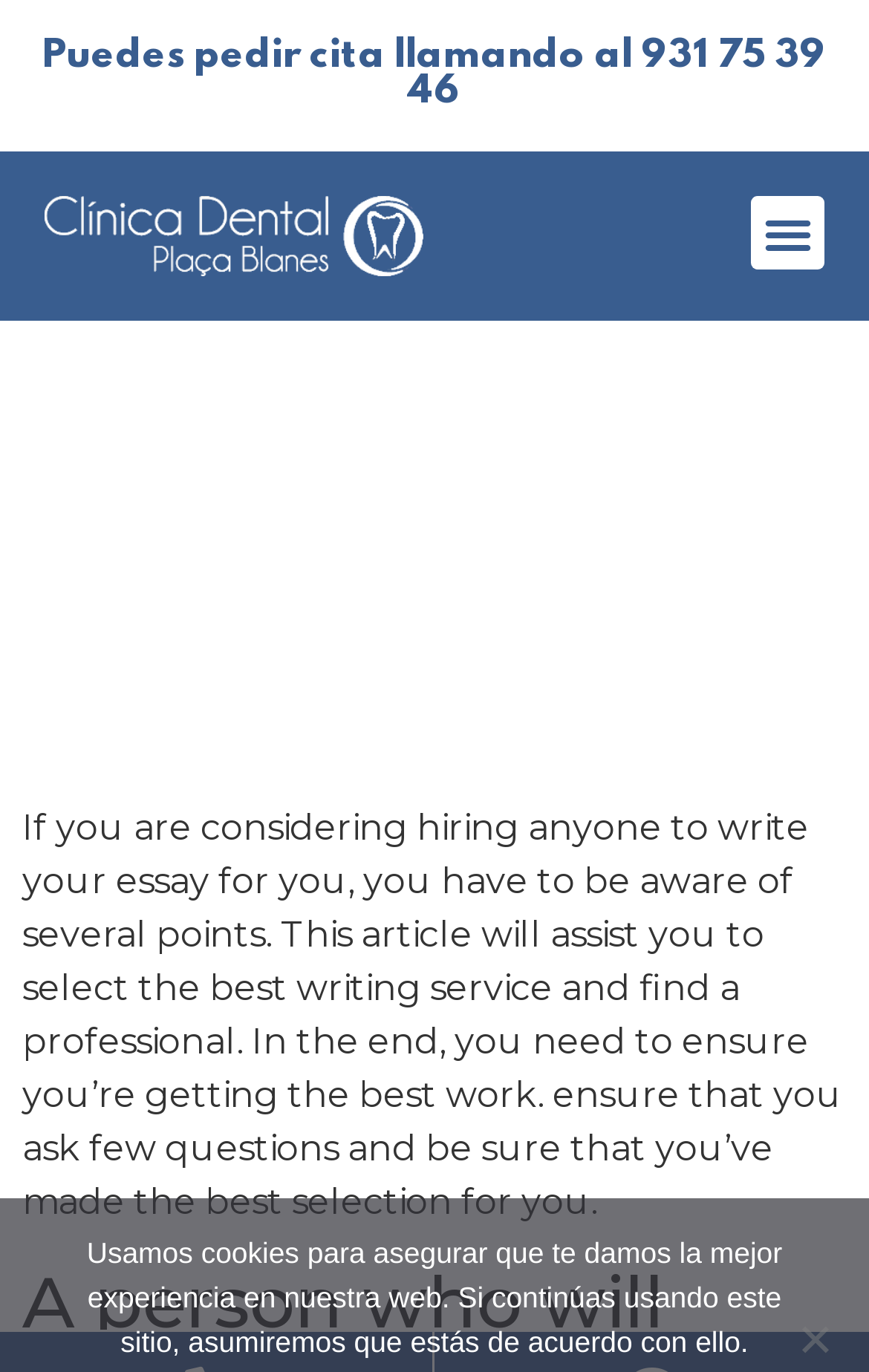Summarize the webpage with intricate details.

The webpage is about finding a professional to write an essay, with a focus on selecting the best writing service. At the top, there is a heading in Spanish, "Puedes pedir cita llamando al 931 75 39 46", which seems out of place given the topic of the webpage. Below this heading, there is a link and a button to toggle a menu, positioned on the right side of the page.

The main content of the webpage is divided into two sections. The first section has a heading that matches the title of the webpage, "How to Find Someone Who Can Write My Essay". This section provides an introductory paragraph that advises readers to be cautious when hiring someone to write their essay and promises to guide them in selecting the best writing service.

Below this introductory section, there is a notice about the use of cookies on the website, stating that by continuing to use the site, users are assumed to agree to the cookie policy. This notice is positioned near the bottom of the page.

Finally, at the very bottom of the page, there is a small "No" button, which seems out of place and may be a residual element from a previous design iteration.